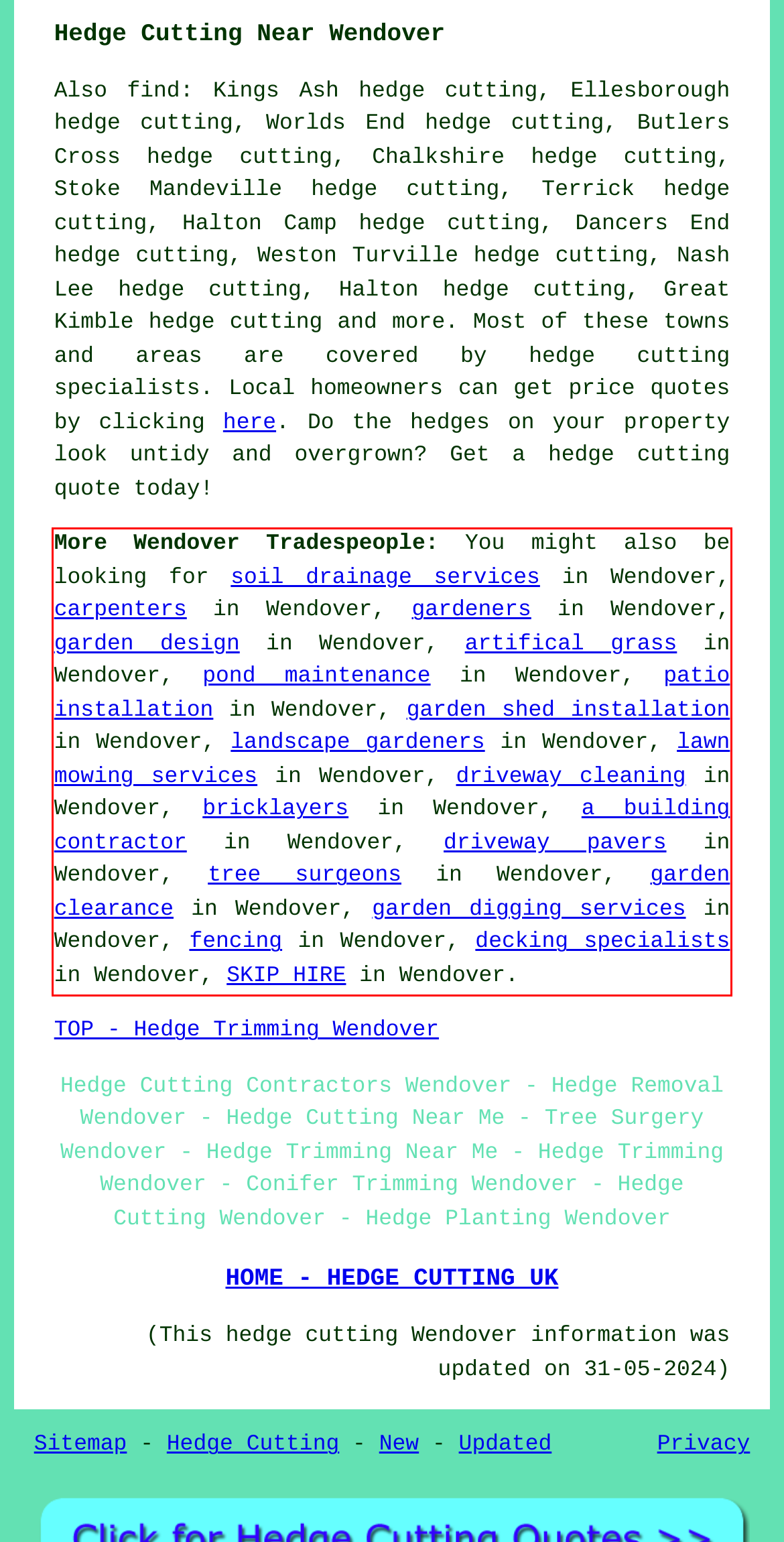You have a screenshot of a webpage where a UI element is enclosed in a red rectangle. Perform OCR to capture the text inside this red rectangle.

More Wendover Tradespeople: You might also be looking for soil drainage services in Wendover, carpenters in Wendover, gardeners in Wendover, garden design in Wendover, artifical grass in Wendover, pond maintenance in Wendover, patio installation in Wendover, garden shed installation in Wendover, landscape gardeners in Wendover, lawn mowing services in Wendover, driveway cleaning in Wendover, bricklayers in Wendover, a building contractor in Wendover, driveway pavers in Wendover, tree surgeons in Wendover, garden clearance in Wendover, garden digging services in Wendover, fencing in Wendover, decking specialists in Wendover, SKIP HIRE in Wendover.